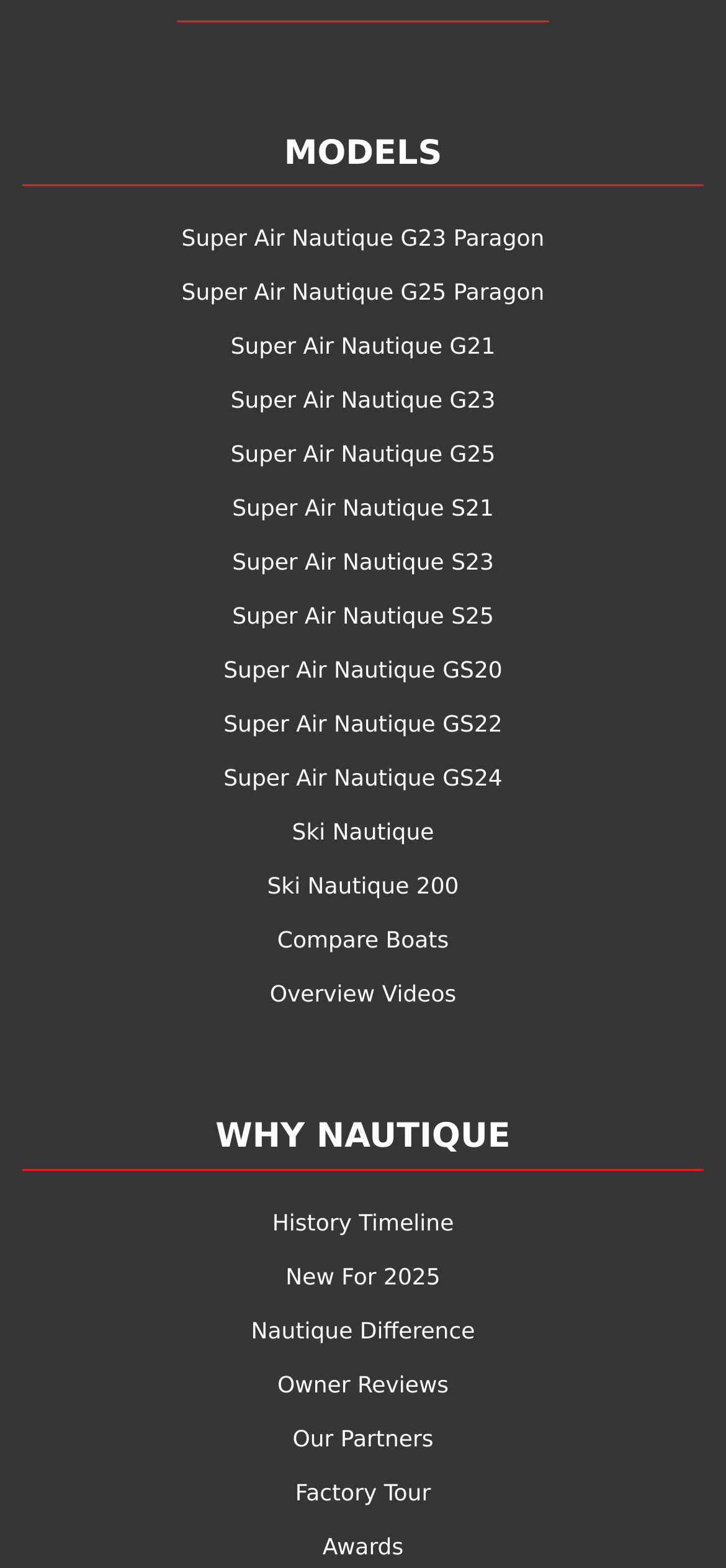Respond with a single word or phrase to the following question:
What can be found in the 'Factory Tour' section?

A tour of the Nautique factory